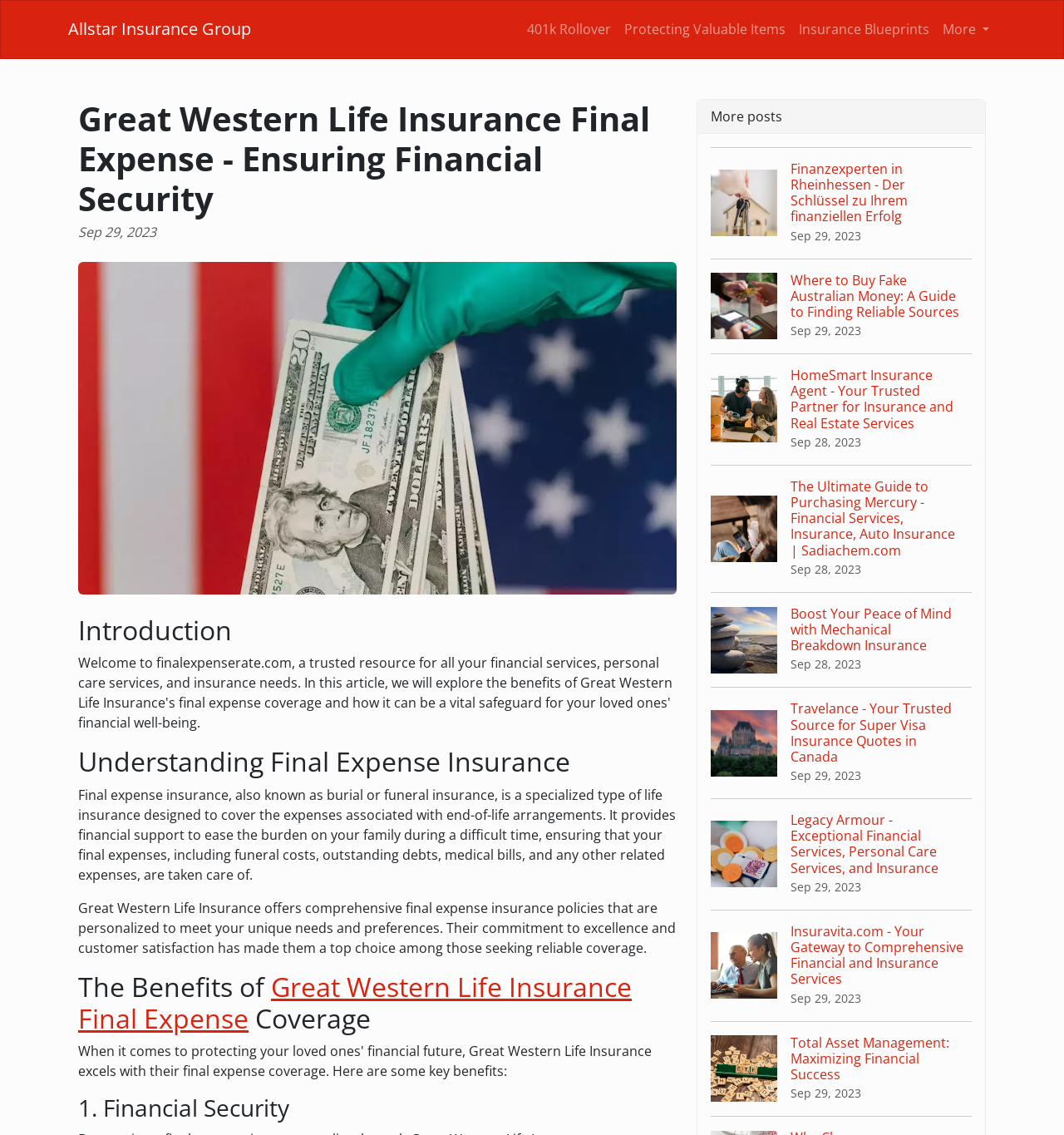Find the bounding box coordinates for the UI element that matches this description: "Insurance Blueprints".

[0.744, 0.007, 0.88, 0.045]